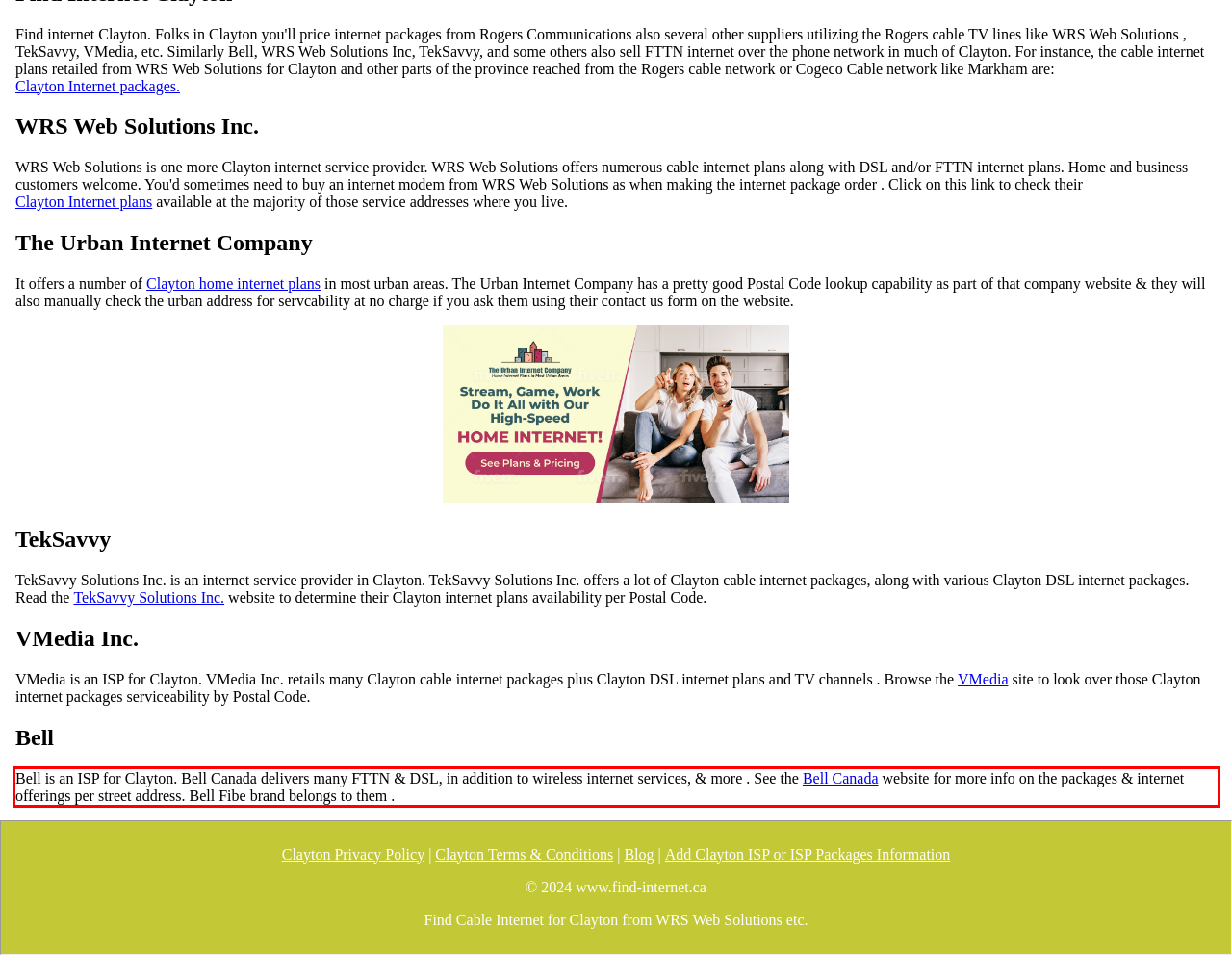Identify and extract the text within the red rectangle in the screenshot of the webpage.

Bell is an ISP for Clayton. Bell Canada delivers many FTTN & DSL, in addition to wireless internet services, & more . See the Bell Canada website for more info on the packages & internet offerings per street address. Bell Fibe brand belongs to them .